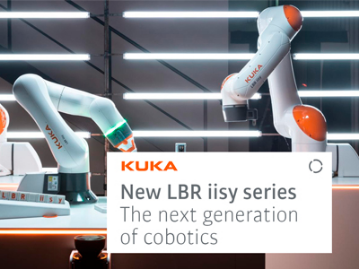What type of robots are being showcased in the image?
Please use the image to provide an in-depth answer to the question.

The caption highlights the advanced capabilities of next-generation collaborative robots, or cobots, which are being showcased in the image featuring KUKA's LBR iisy series.